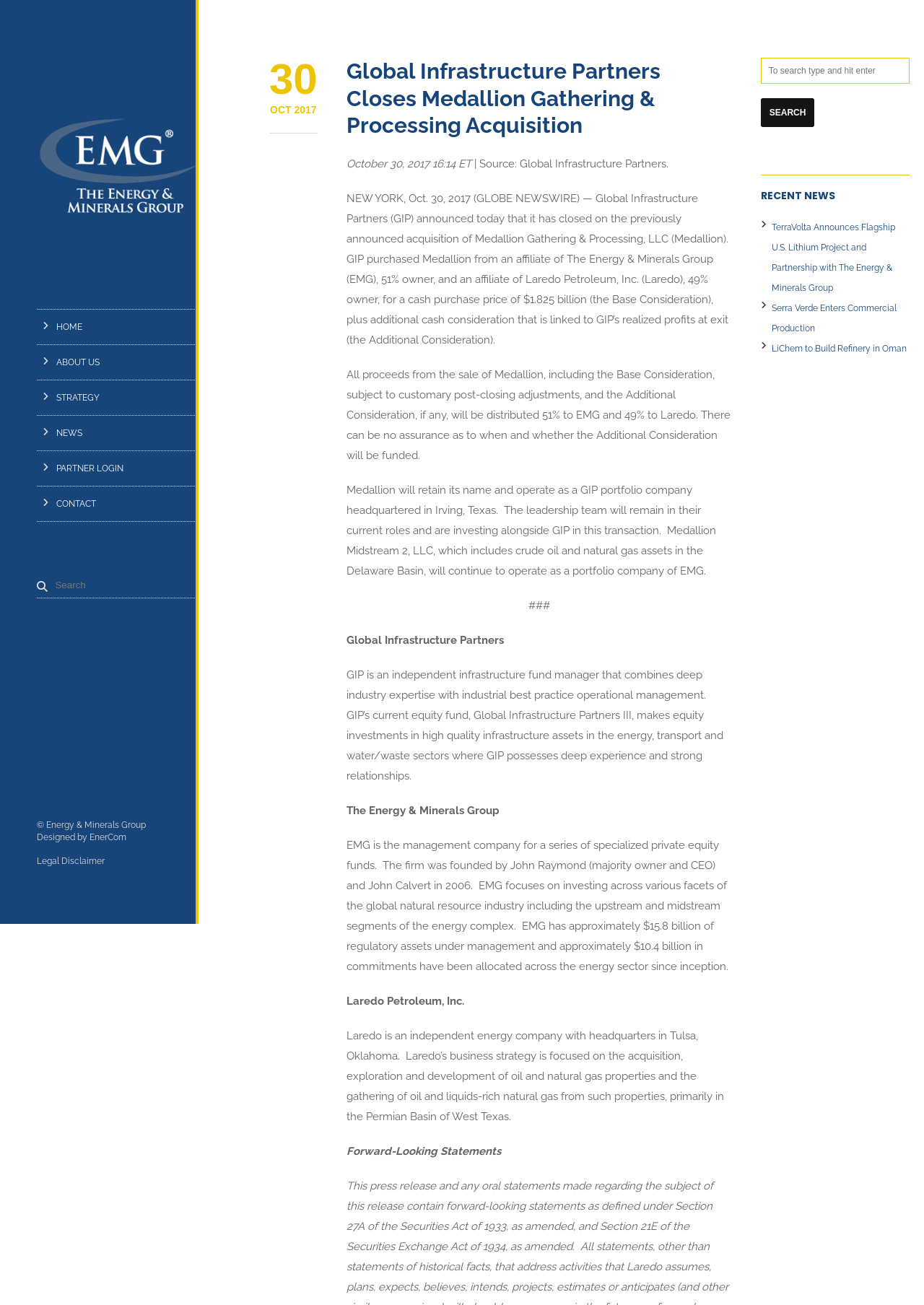Using the description "Home", locate and provide the bounding box of the UI element.

[0.052, 0.237, 0.222, 0.264]